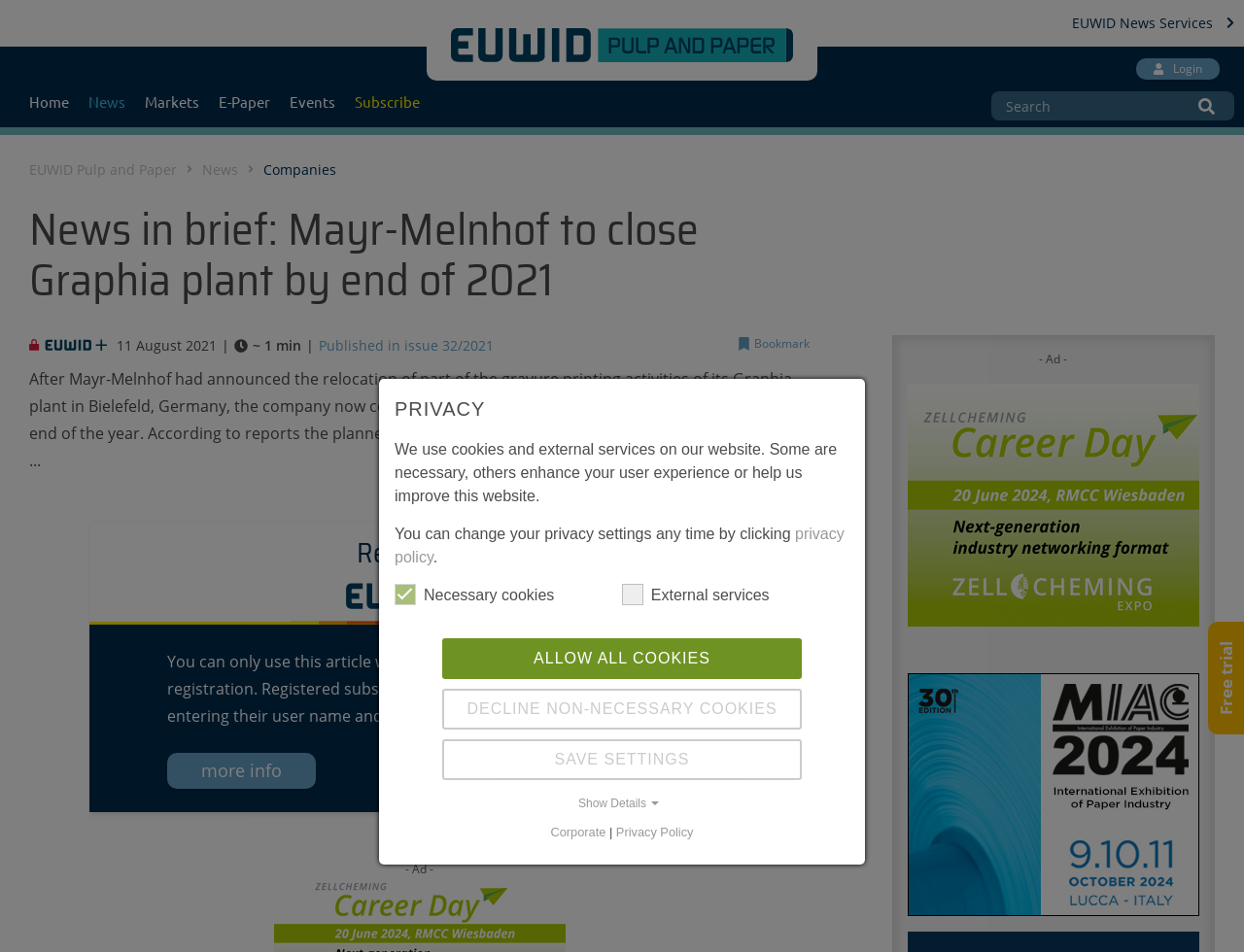Please determine the bounding box coordinates of the element's region to click in order to carry out the following instruction: "Login to access the article". The coordinates should be four float numbers between 0 and 1, i.e., [left, top, right, bottom].

[0.913, 0.061, 0.98, 0.084]